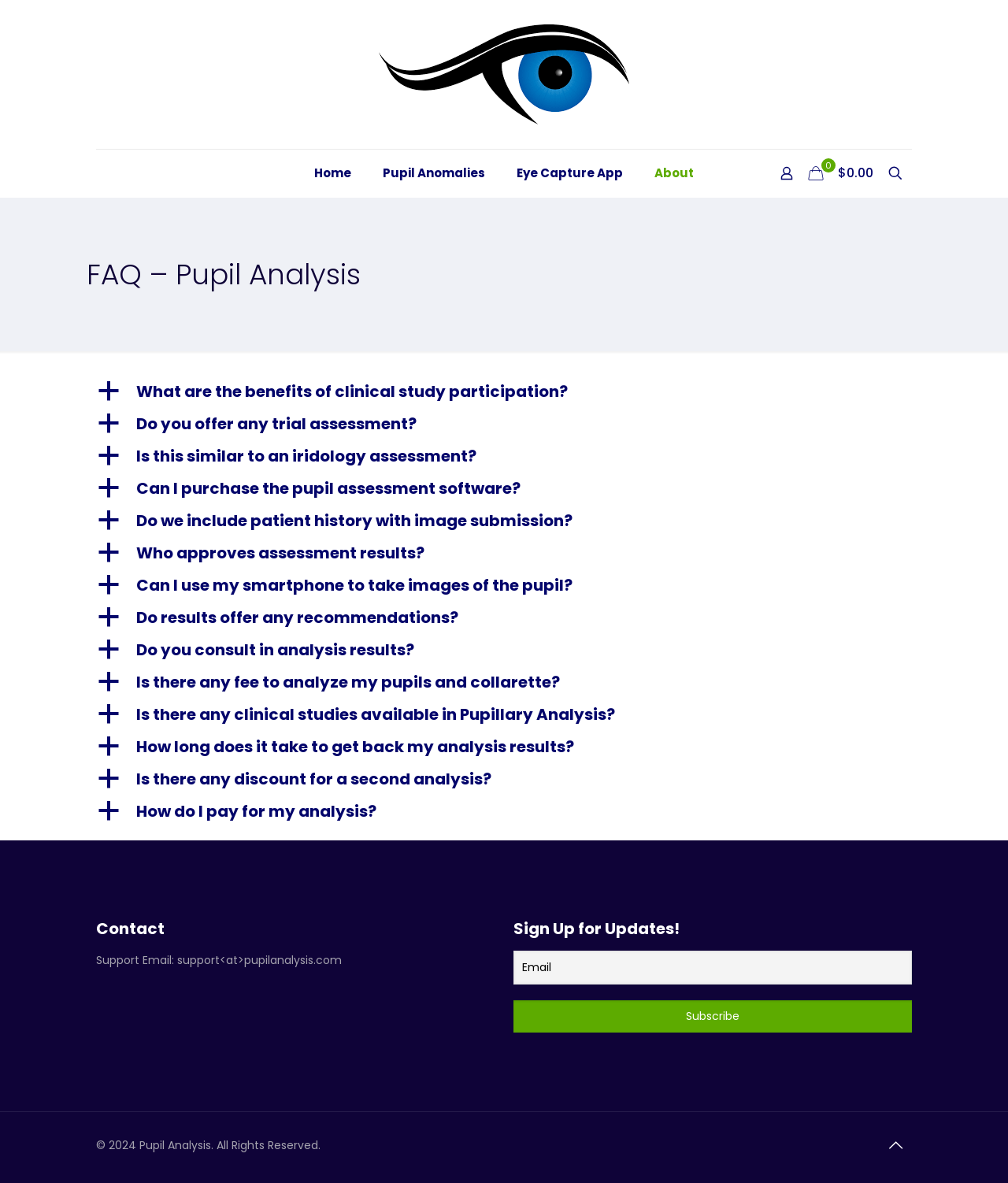Answer the question using only one word or a concise phrase: What is the logo of Pupil Analysis?

pupil_logo